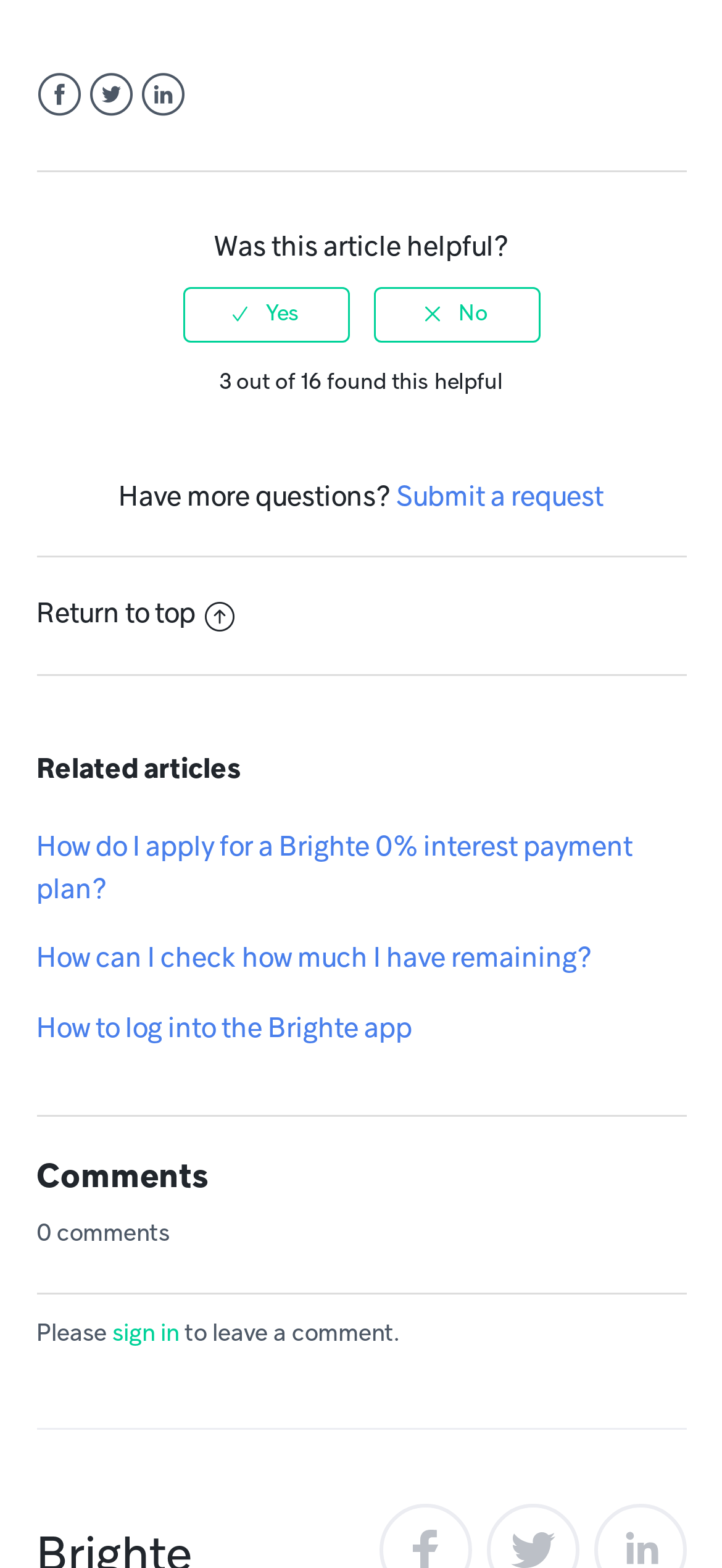Show the bounding box coordinates for the HTML element as described: "sign in".

[0.155, 0.844, 0.247, 0.859]